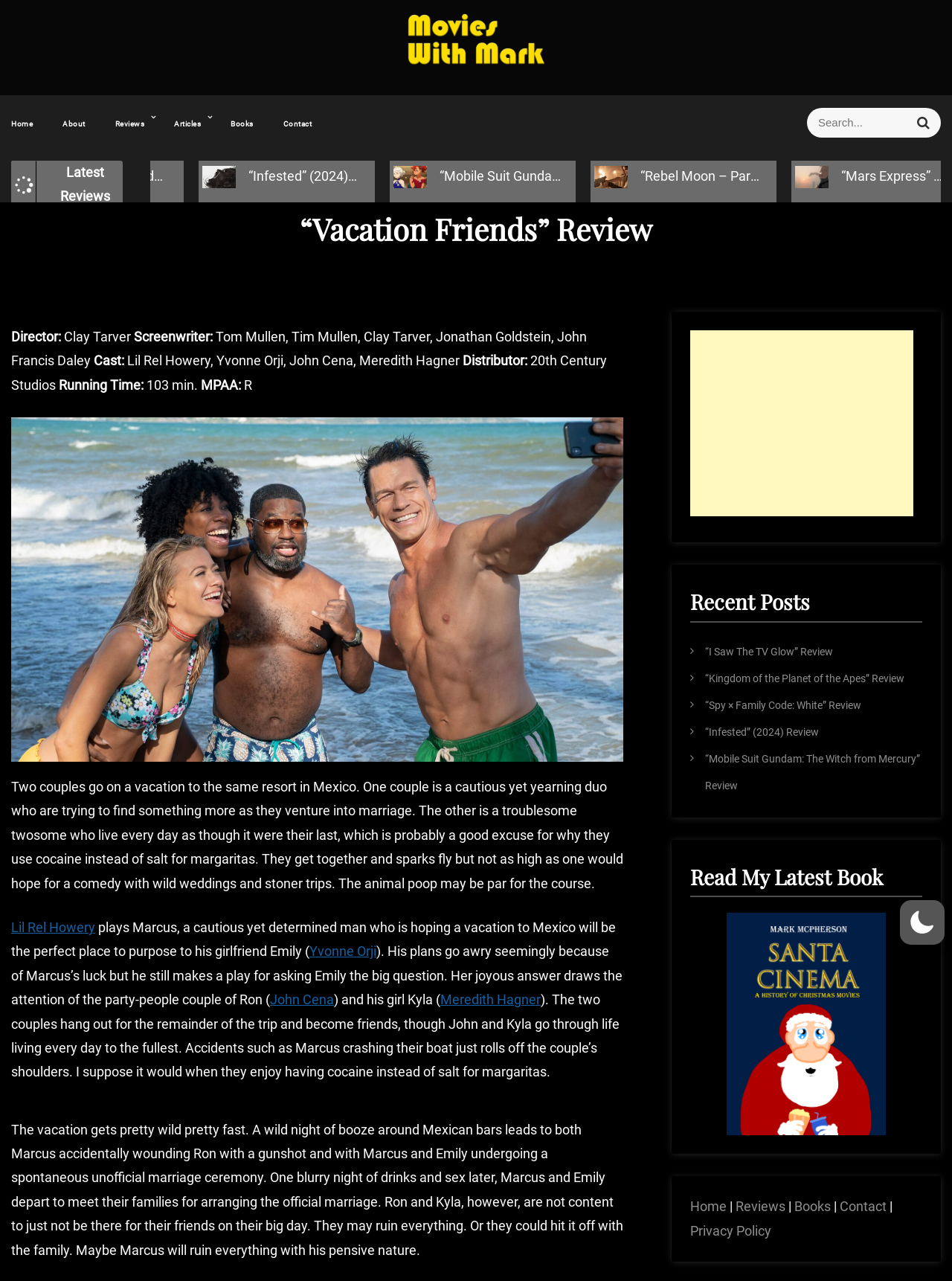Show the bounding box coordinates of the element that should be clicked to complete the task: "Search for something".

[0.646, 0.084, 0.988, 0.107]